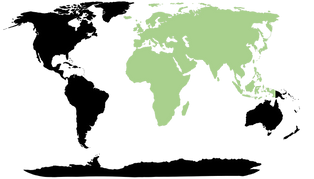Give an elaborate caption for the image.

The image depicts a world map highlighting the regions of Eurasia and Africa. These areas are shown in a light green shade against a contrasting black outline of the other continents, emphasizing their geographical significance. This illustration is likely related to the context of the Deinotheriidae family, which evolved in Africa during the Oligocene and later migrated to Eurasia. The bright green color may symbolize the natural habitats where these ancient, elephant-like creatures thrived, reflecting their distribution and fossil evidence throughout these regions during their existence.